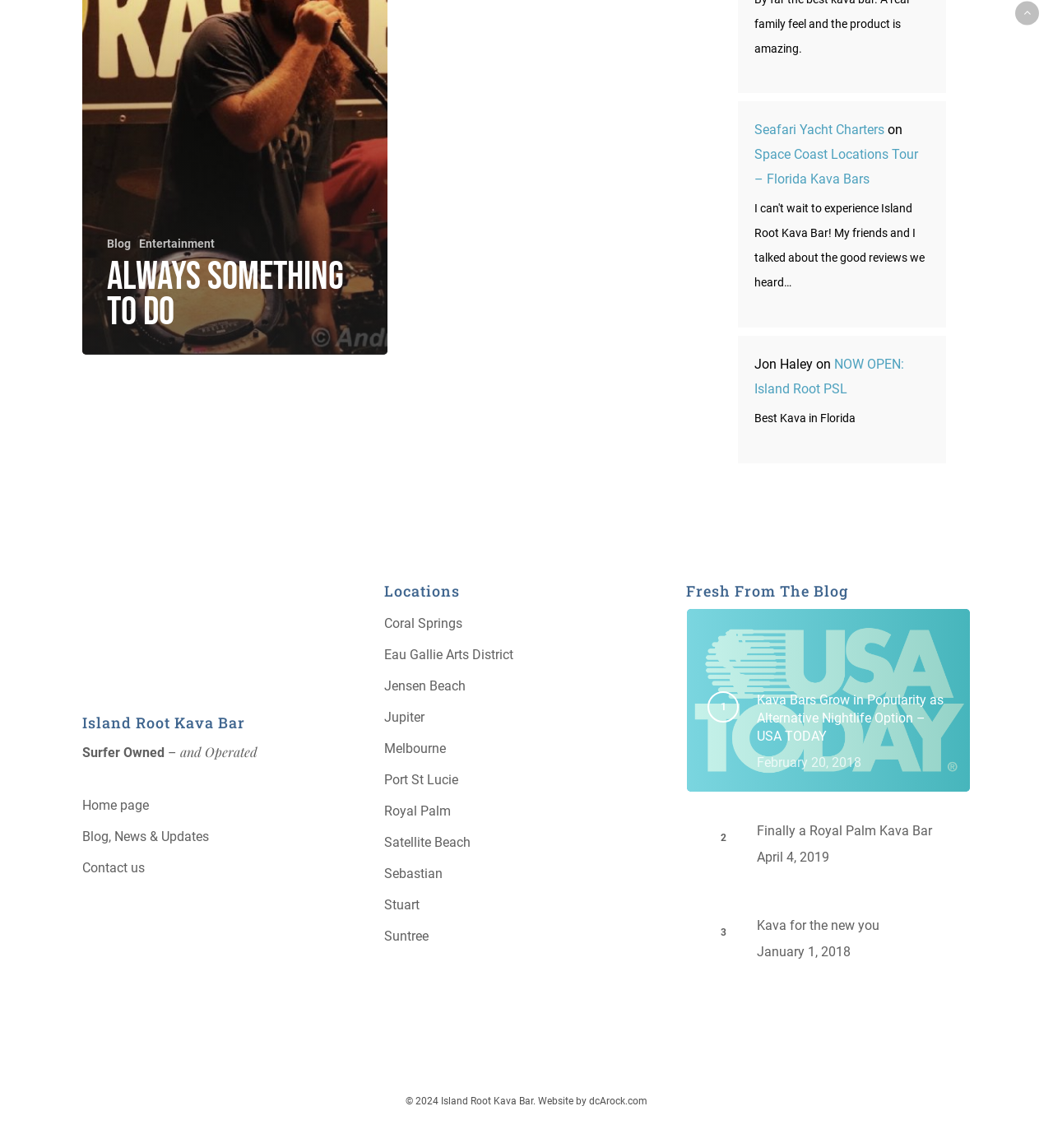What is the tagline of Island Root Kava Bar?
Provide a thorough and detailed answer to the question.

The tagline can be found below the heading 'Island Root Kava Bar' and it says 'Surfer Owned and Operated'.